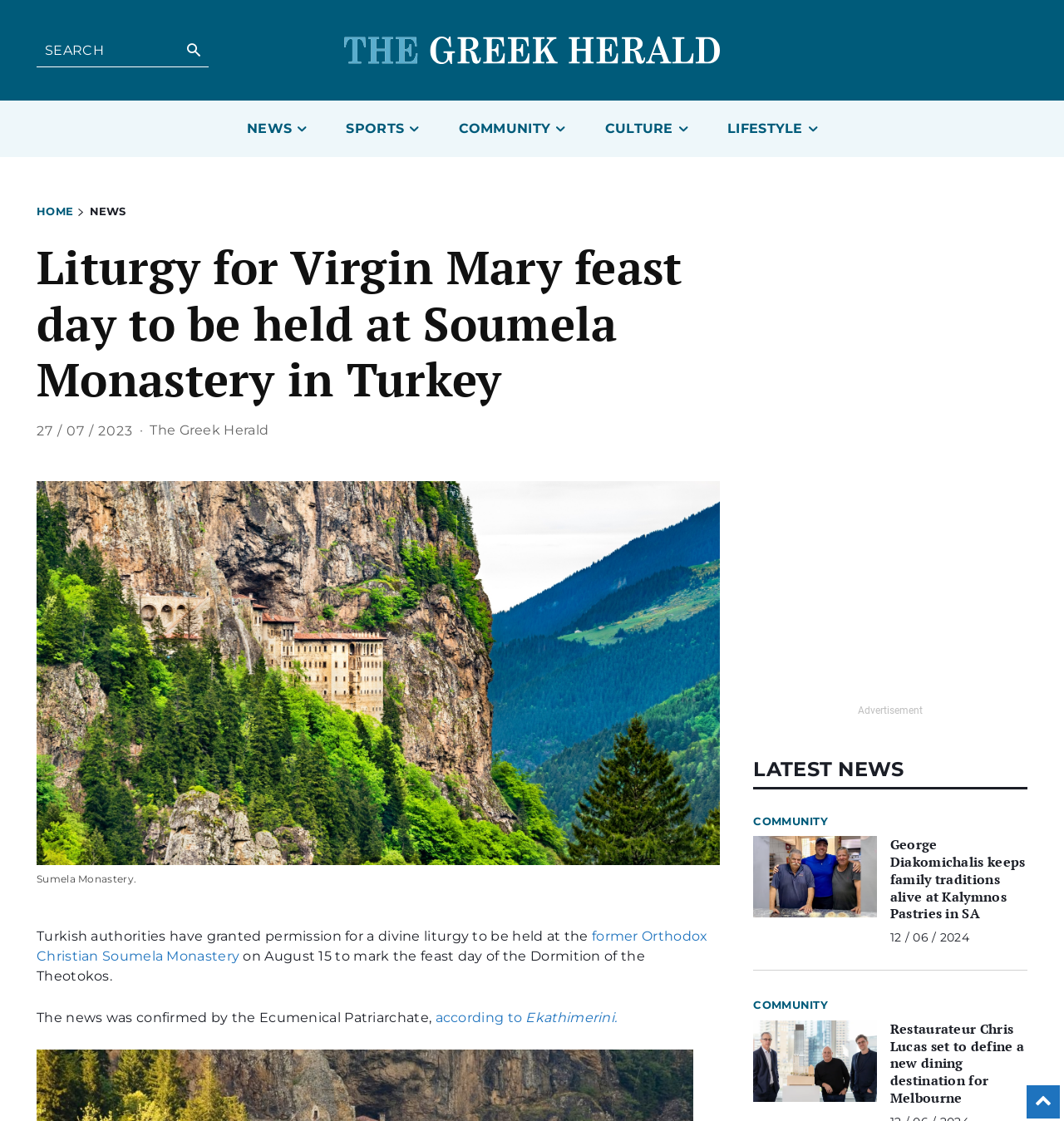Identify the bounding box coordinates for the element you need to click to achieve the following task: "Search for something". The coordinates must be four float values ranging from 0 to 1, formatted as [left, top, right, bottom].

[0.067, 0.096, 0.129, 0.112]